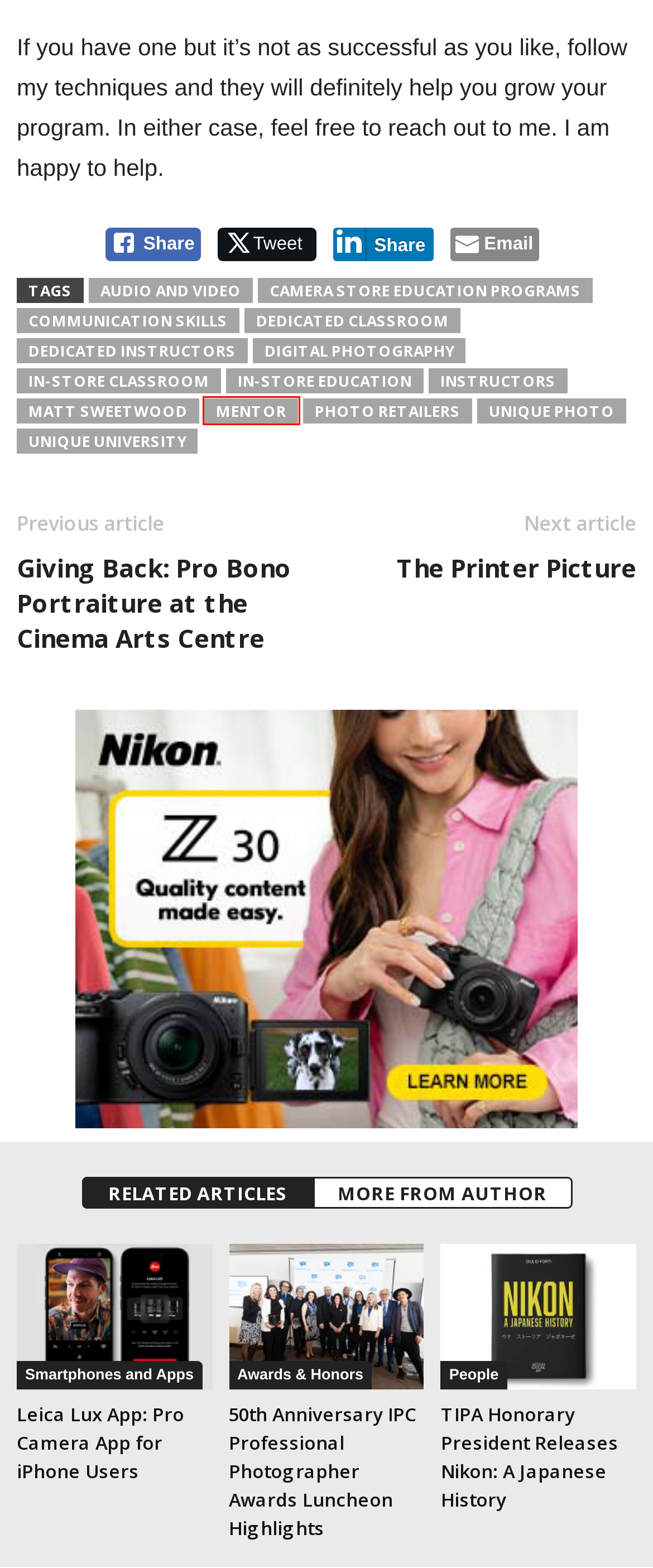Given a screenshot of a webpage with a red rectangle bounding box around a UI element, select the best matching webpage description for the new webpage that appears after clicking the highlighted element. The candidate descriptions are:
A. Mentor Archives - Digital Imaging Reporter
B. TIPA Honorary President Releases Nikon: A Japanese History - Digital Imaging Reporter
C. Unique Photo Archives - Digital Imaging Reporter
D. in-store classroom Archives - Digital Imaging Reporter
E. Photo retailers Archives - Digital Imaging Reporter
F. People Archives - Digital Imaging Reporter
G. Leica Lux App: Pro Camera App for iPhone Users - Digital Imaging Reporter
H. audio and video Archives - Digital Imaging Reporter

A